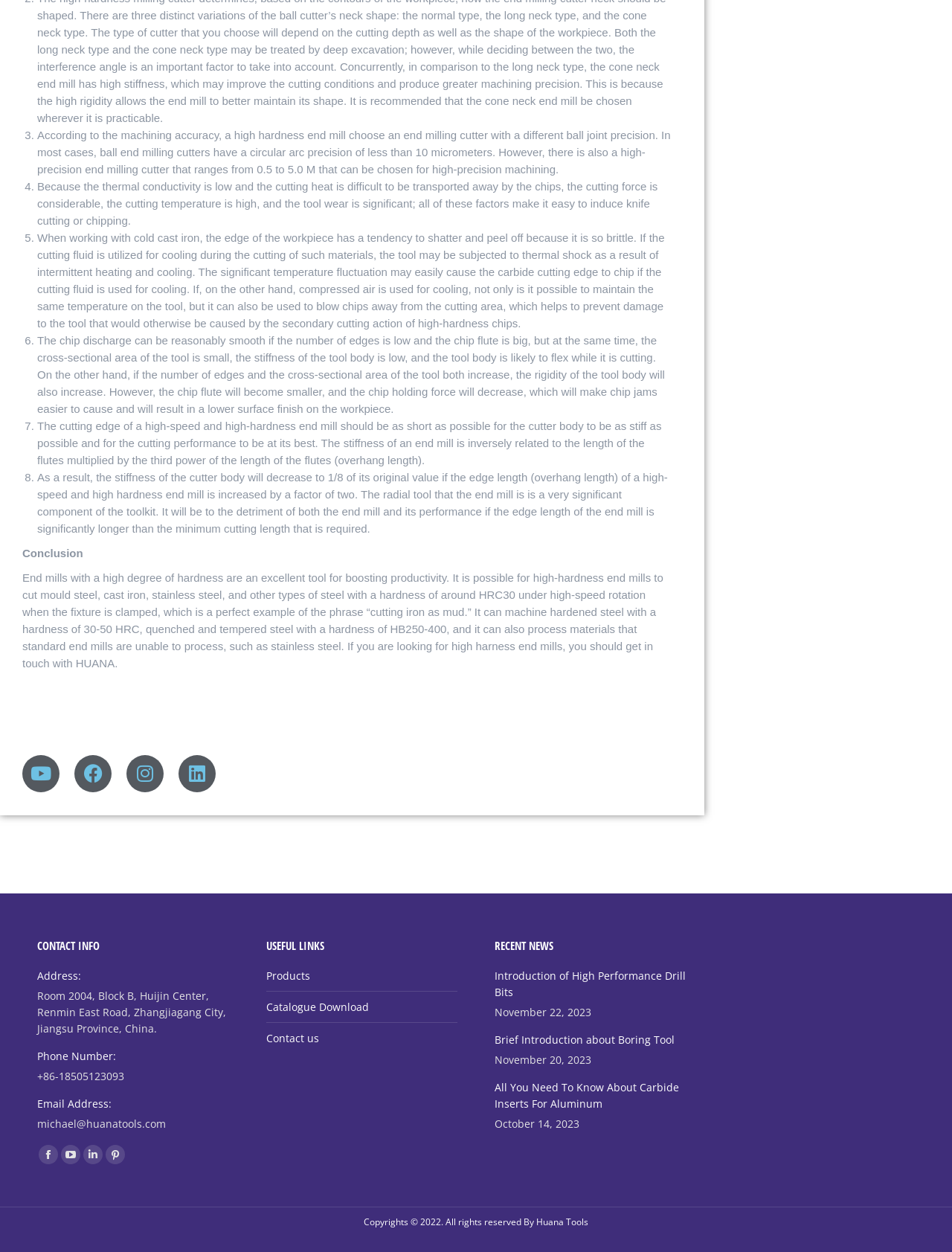Identify the bounding box coordinates of the section that should be clicked to achieve the task described: "Contact us through phone number".

[0.039, 0.854, 0.13, 0.865]